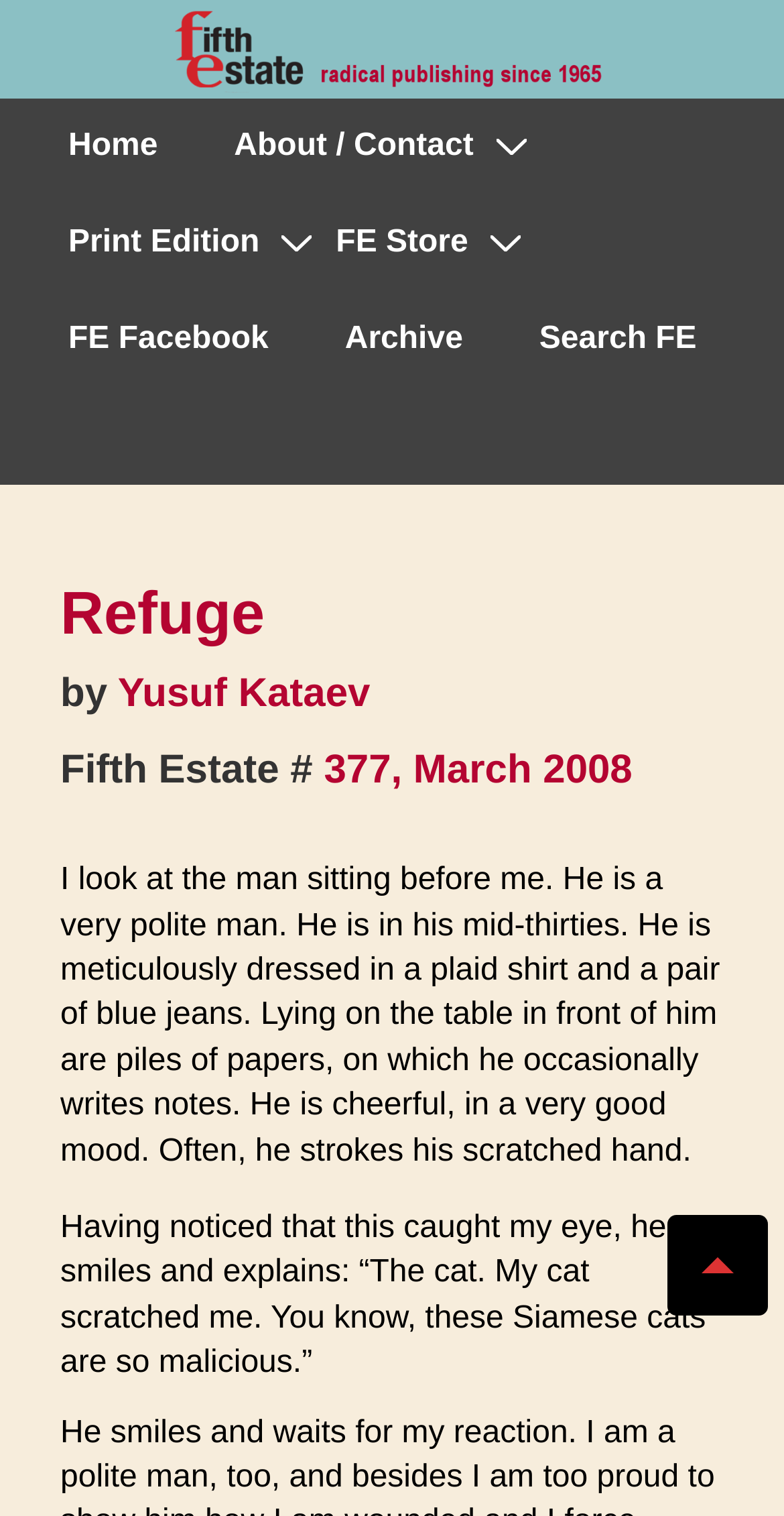Please identify the bounding box coordinates of where to click in order to follow the instruction: "Click the Fifth Estate logo".

[0.218, 0.0, 0.782, 0.065]